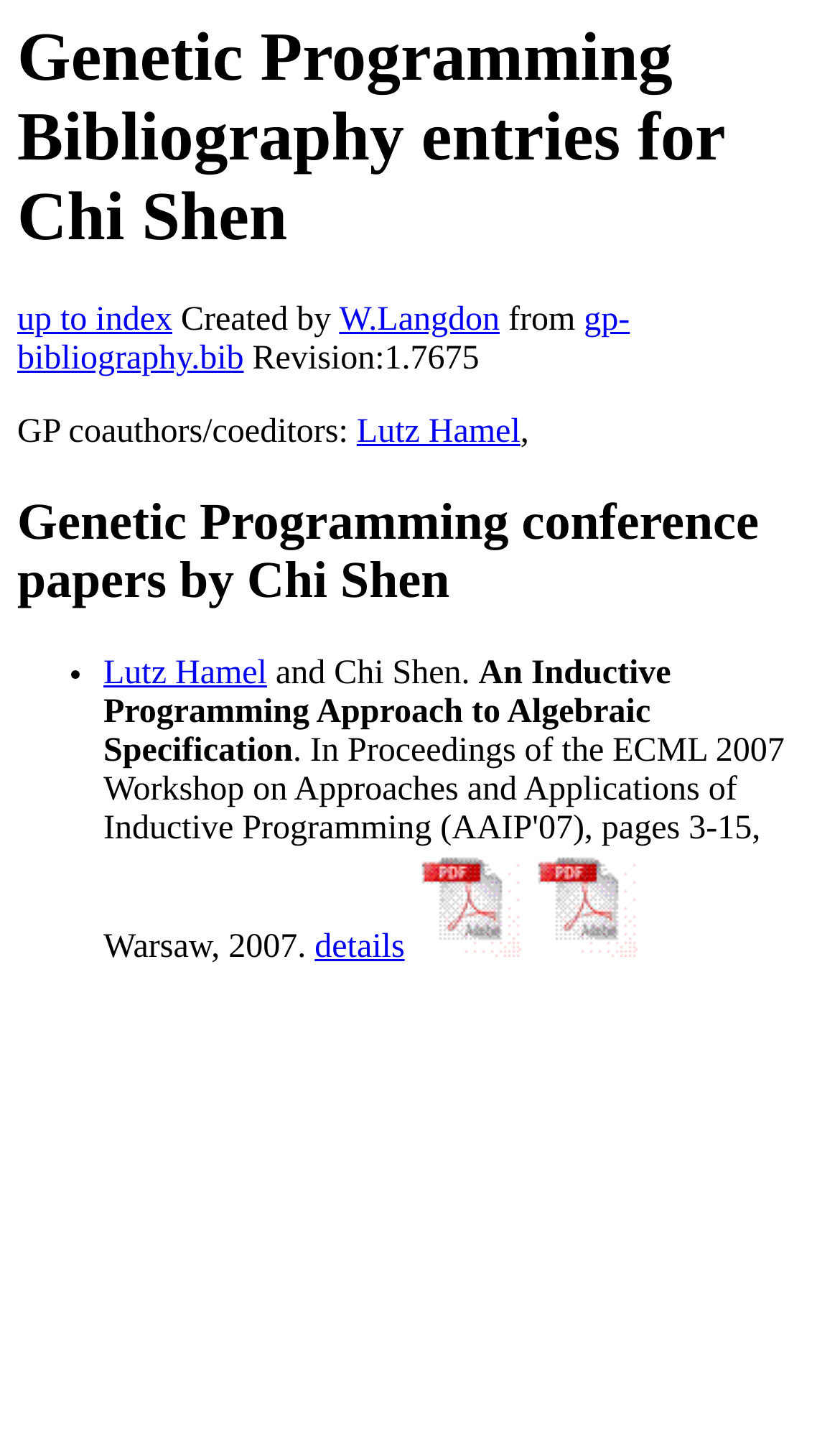Give the bounding box coordinates for this UI element: "Lutz Hamel". The coordinates should be four float numbers between 0 and 1, arranged as [left, top, right, bottom].

[0.425, 0.29, 0.619, 0.315]